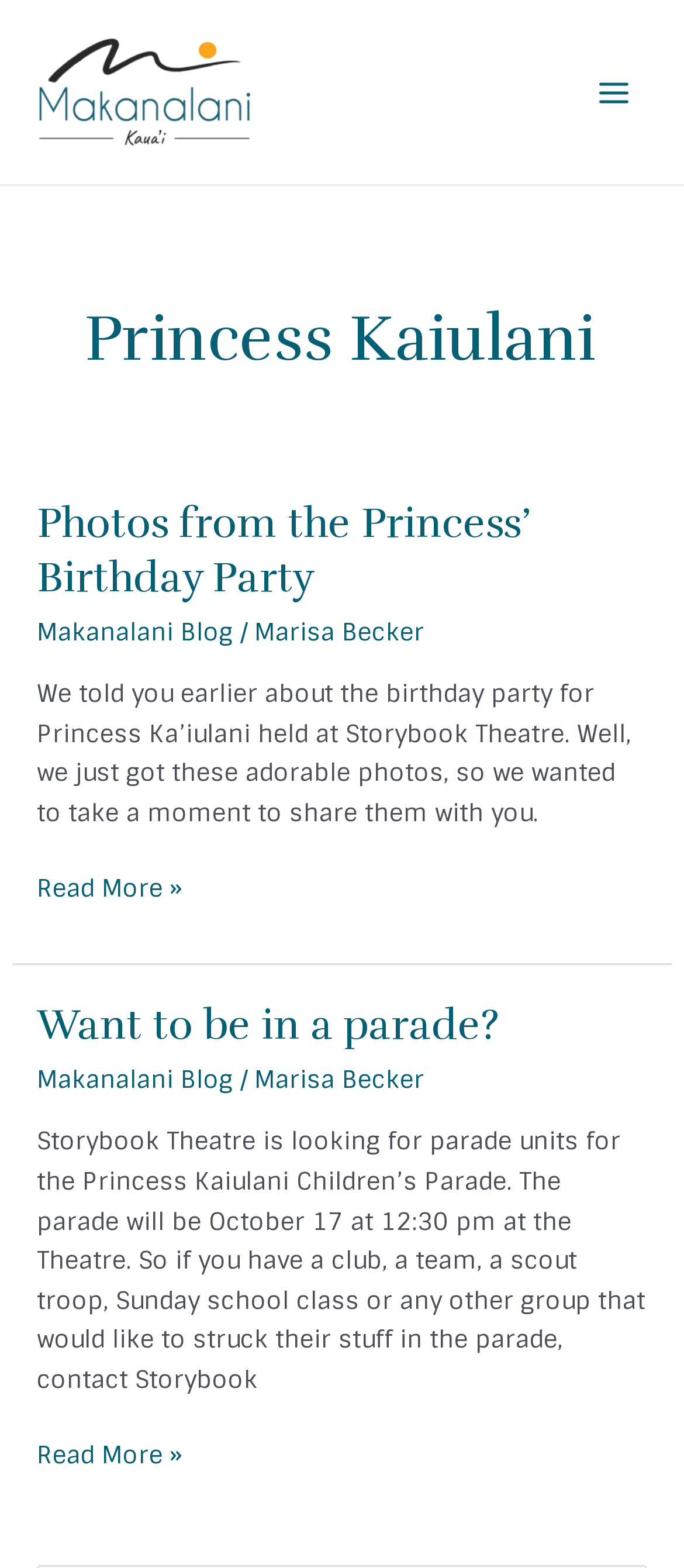Please identify the bounding box coordinates of the area that needs to be clicked to fulfill the following instruction: "Learn more about Want to be in a parade?."

[0.054, 0.915, 0.267, 0.94]